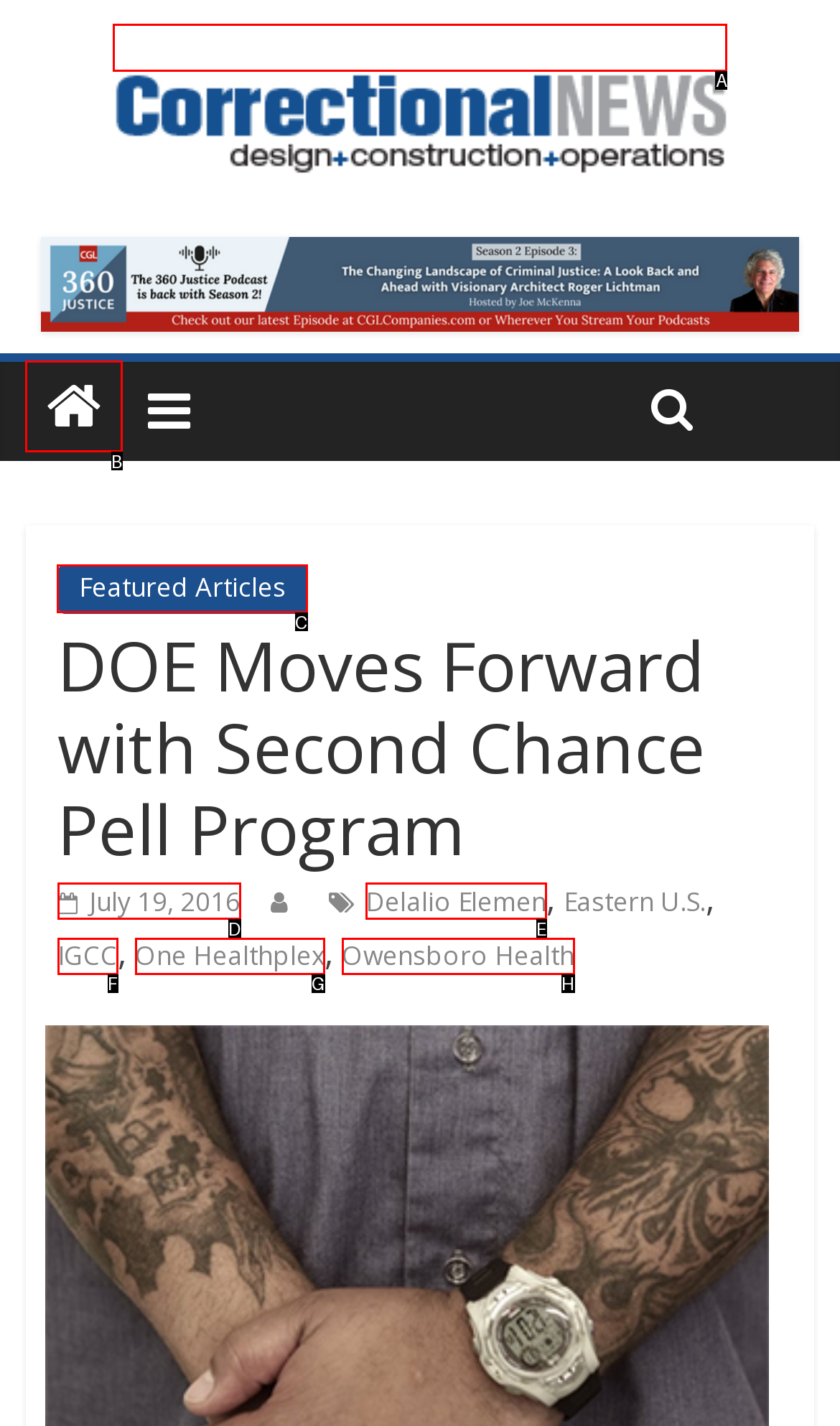Point out the HTML element I should click to achieve the following: view featured articles Reply with the letter of the selected element.

C